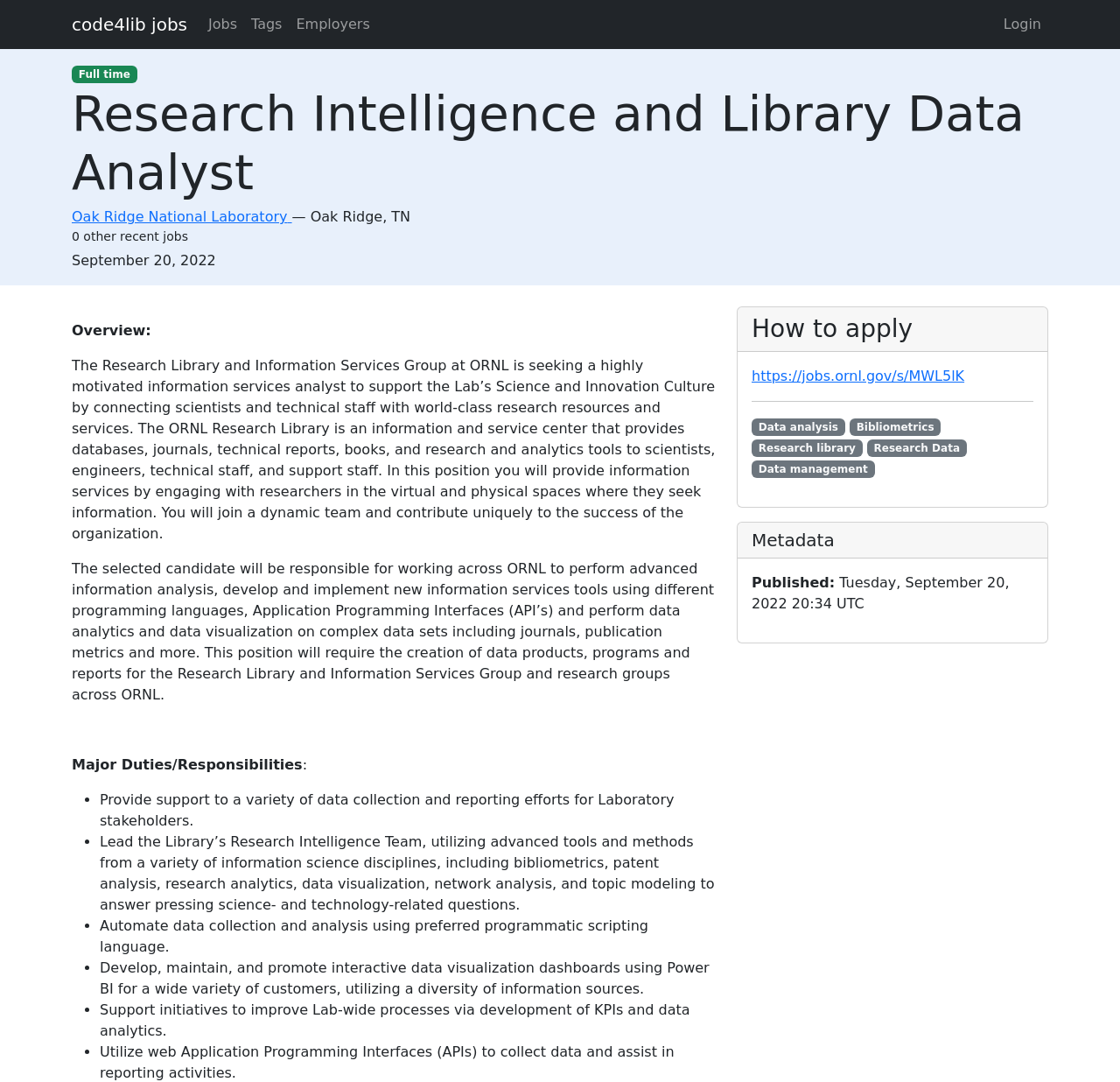Identify the bounding box for the UI element described as: "Oak Ridge National Laboratory". Ensure the coordinates are four float numbers between 0 and 1, formatted as [left, top, right, bottom].

[0.064, 0.193, 0.261, 0.208]